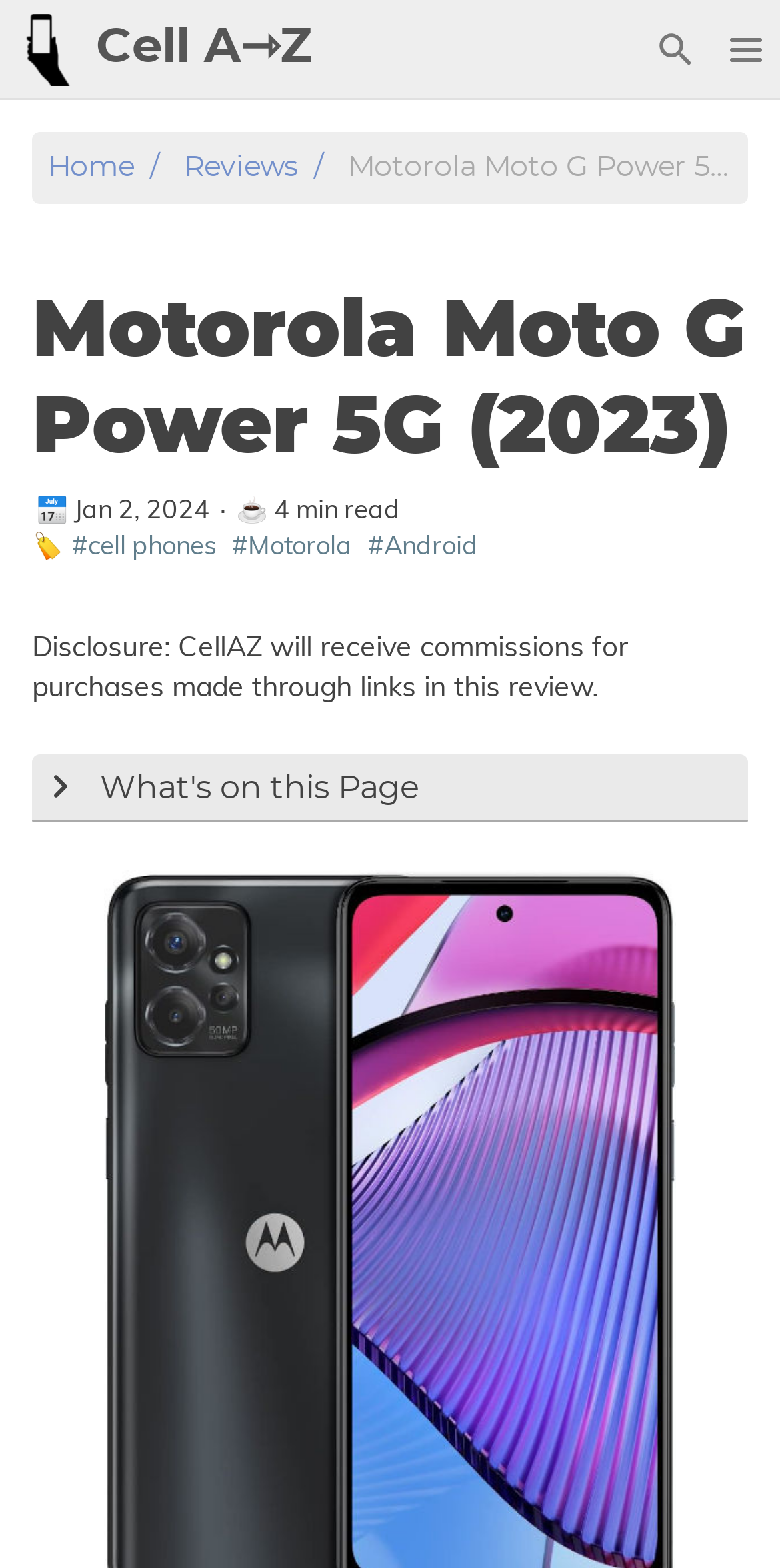Identify the bounding box of the UI component described as: "Basic".

None